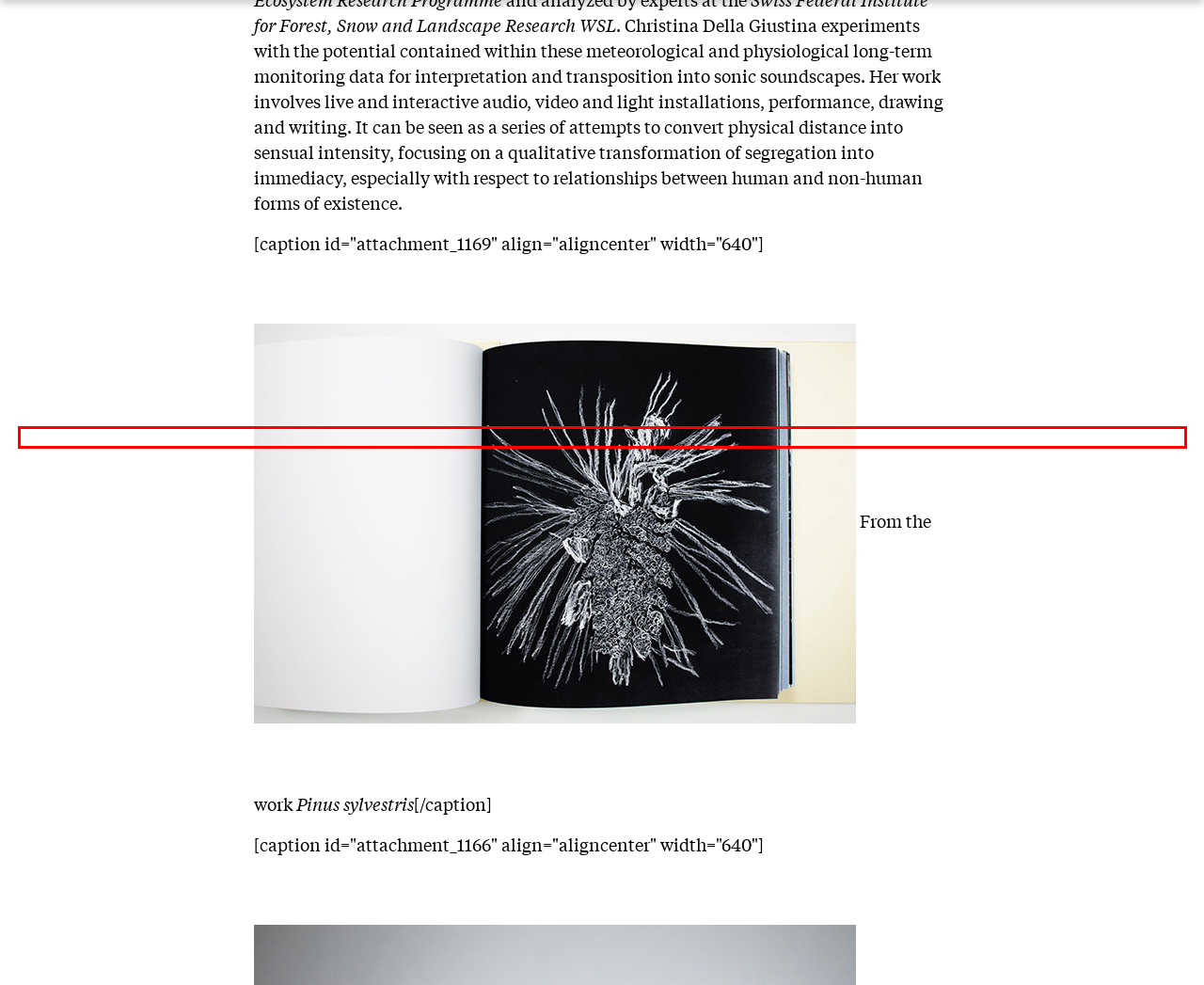Locate the red bounding box in the provided webpage screenshot and use OCR to determine the text content inside it.

Content from video platforms and social media platforms is blocked by default. If External Media cookies are accepted, access to those contents no longer requires manual consent.